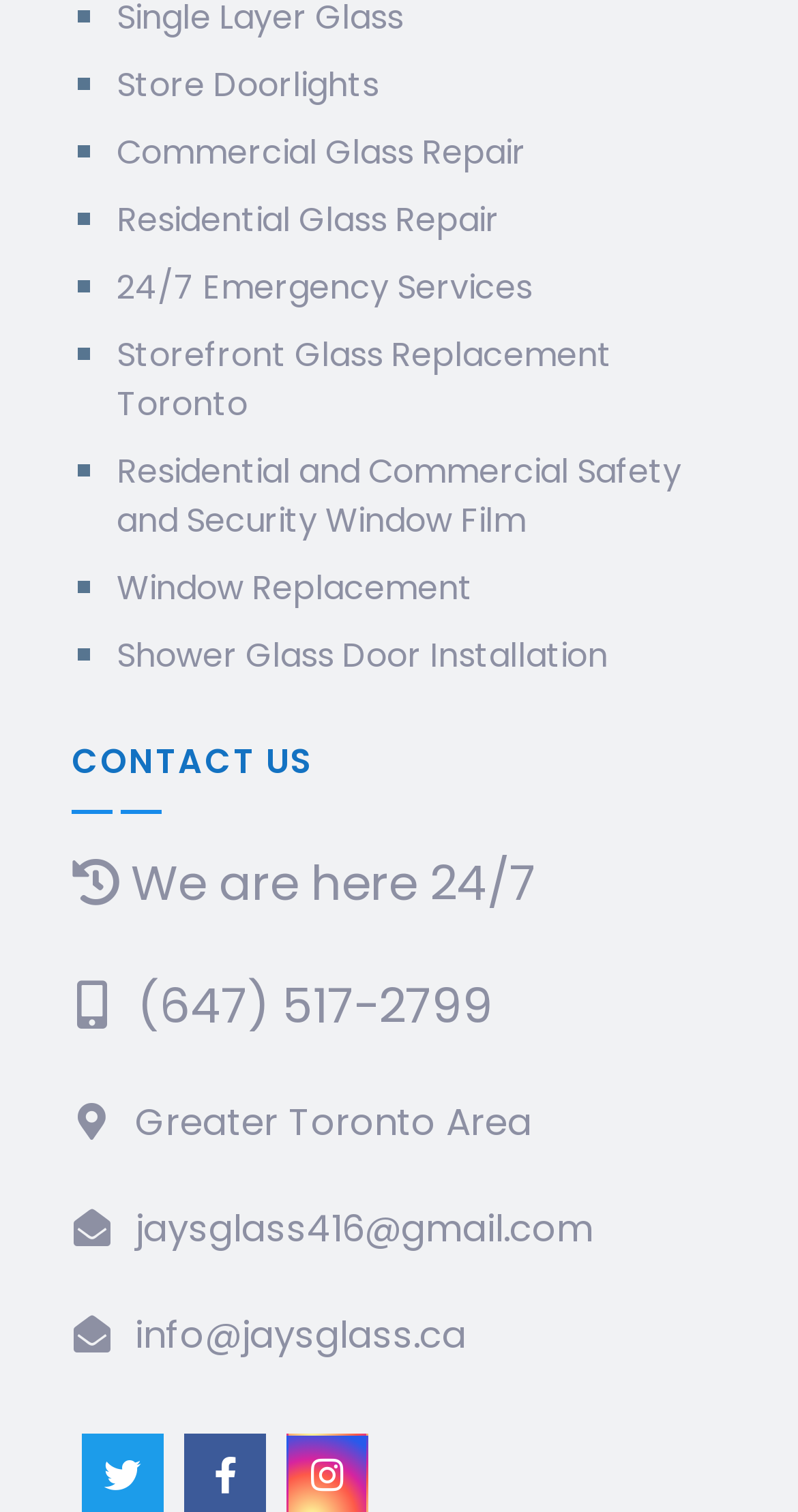What is the company's 24/7 emergency service phone number?
Look at the image and respond with a one-word or short phrase answer.

(647) 517-2799